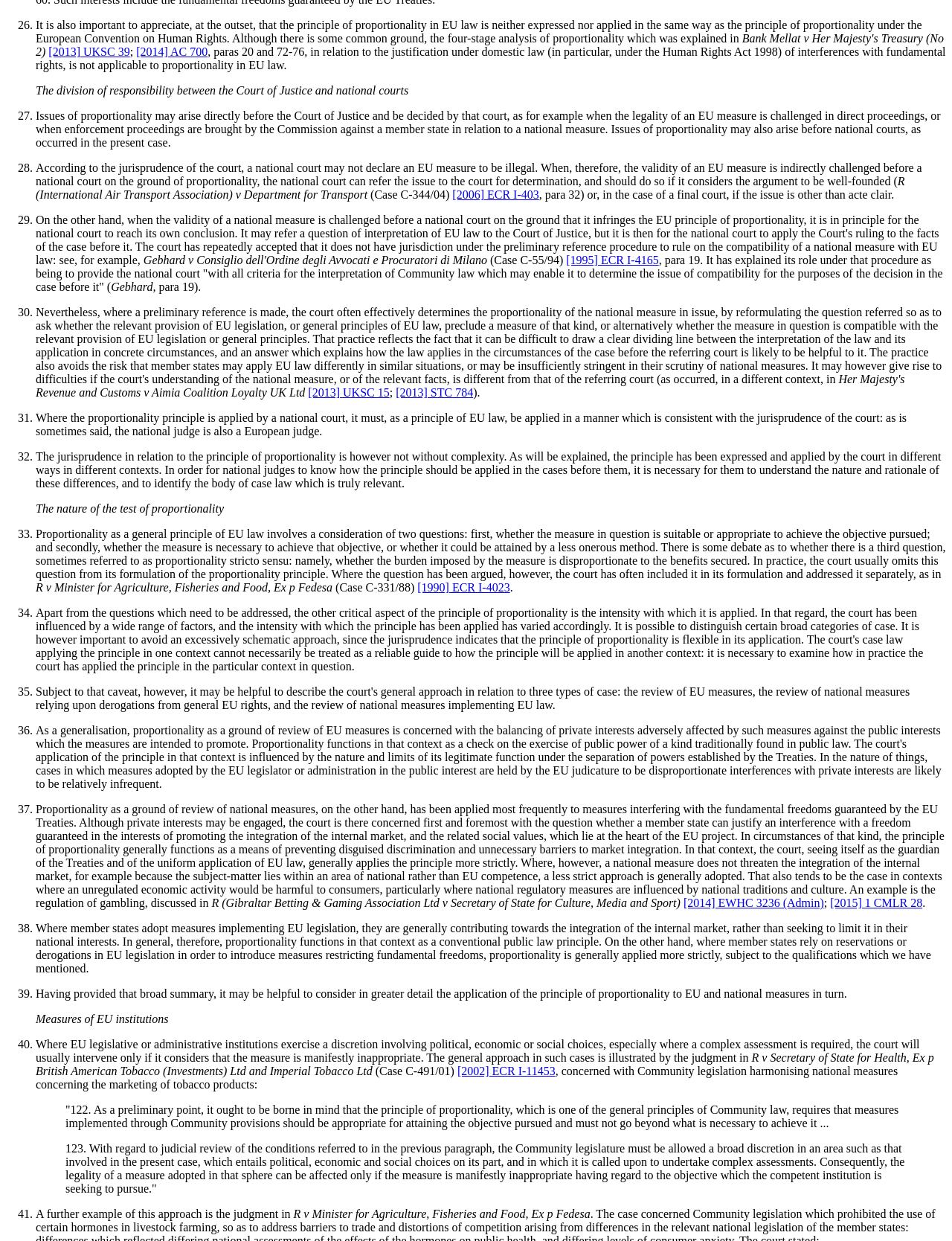Determine the bounding box coordinates of the clickable region to carry out the instruction: "follow the link '[1990] ECR I-4023'".

[0.438, 0.468, 0.536, 0.479]